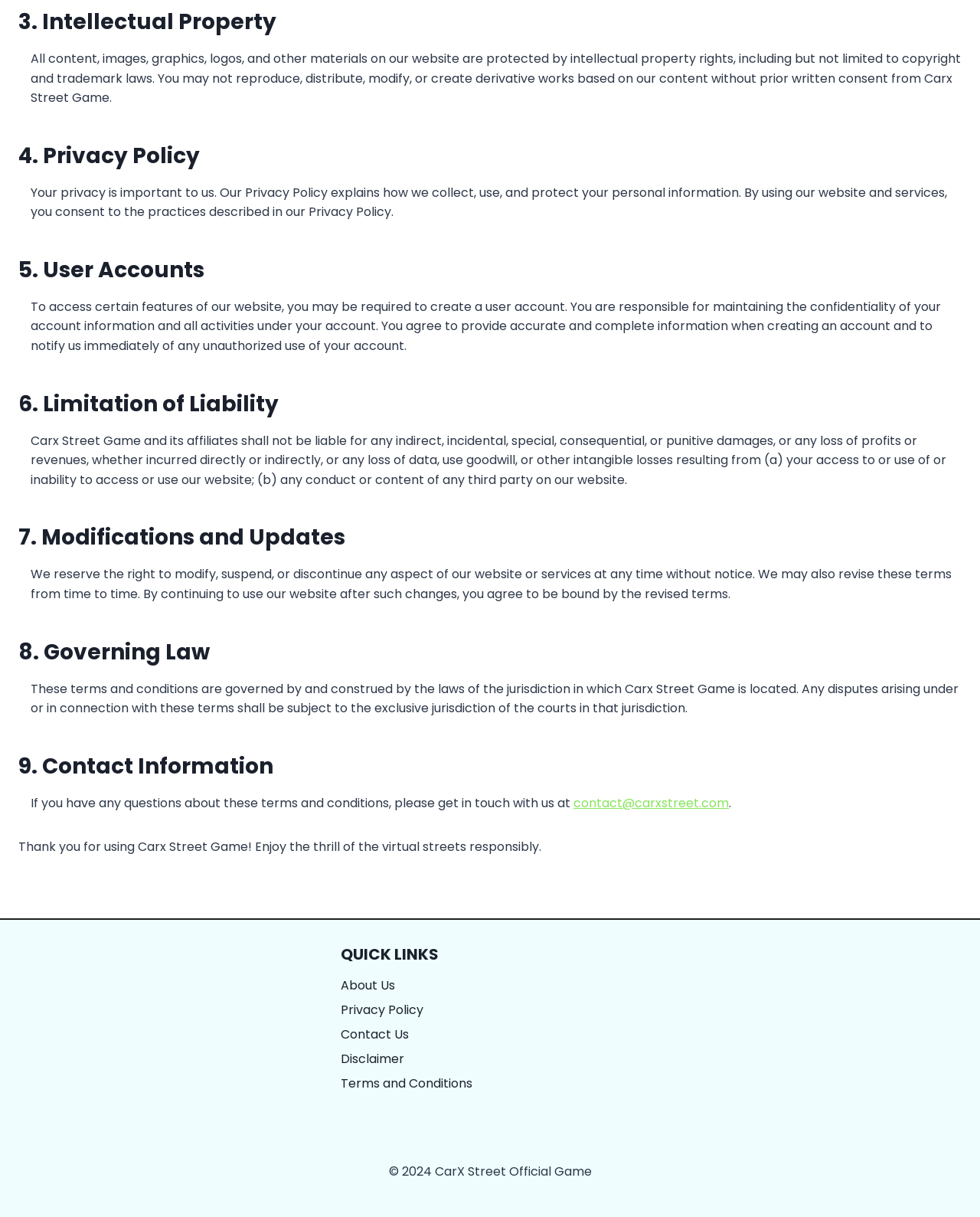Find the bounding box coordinates for the HTML element described in this sentence: "alt="Carx Street"". Provide the coordinates as four float numbers between 0 and 1, in the format [left, top, right, bottom].

[0.019, 0.78, 0.324, 0.907]